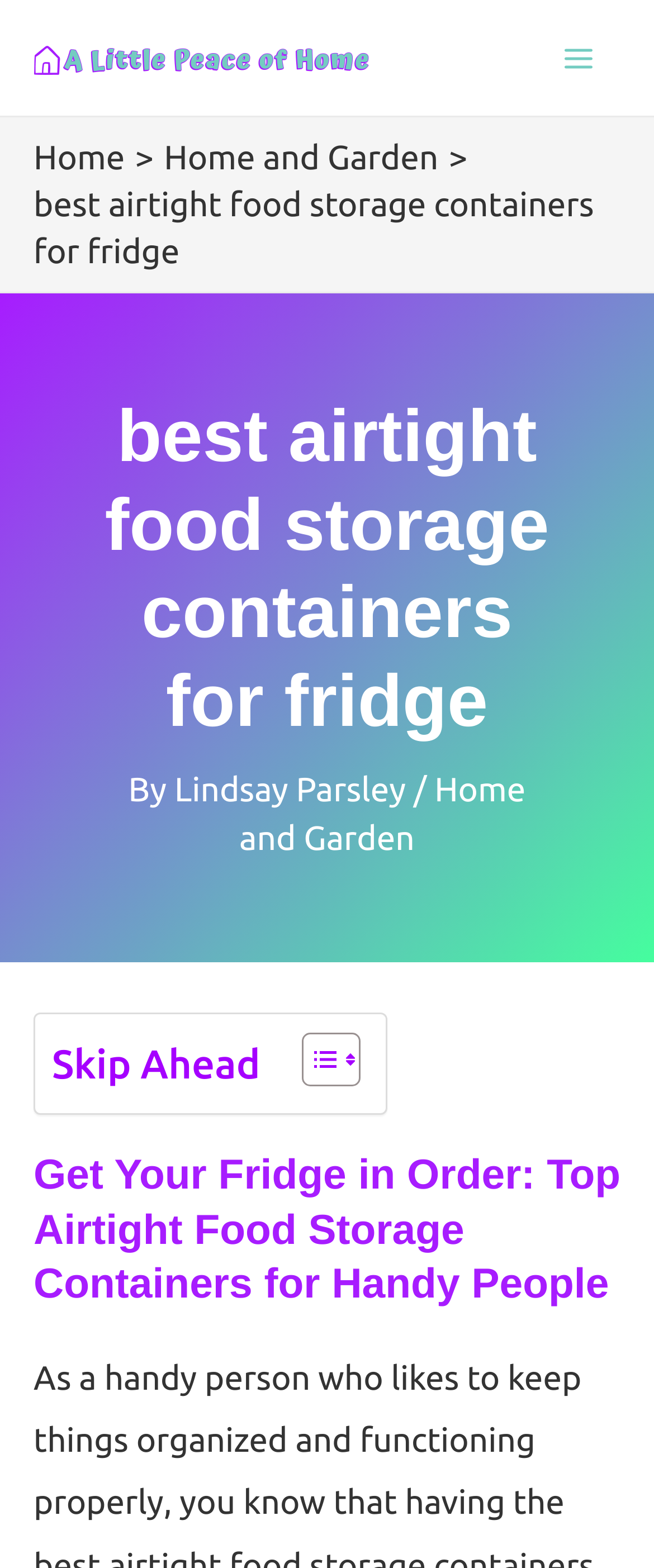Provide the bounding box for the UI element matching this description: "Home".

[0.051, 0.088, 0.191, 0.112]